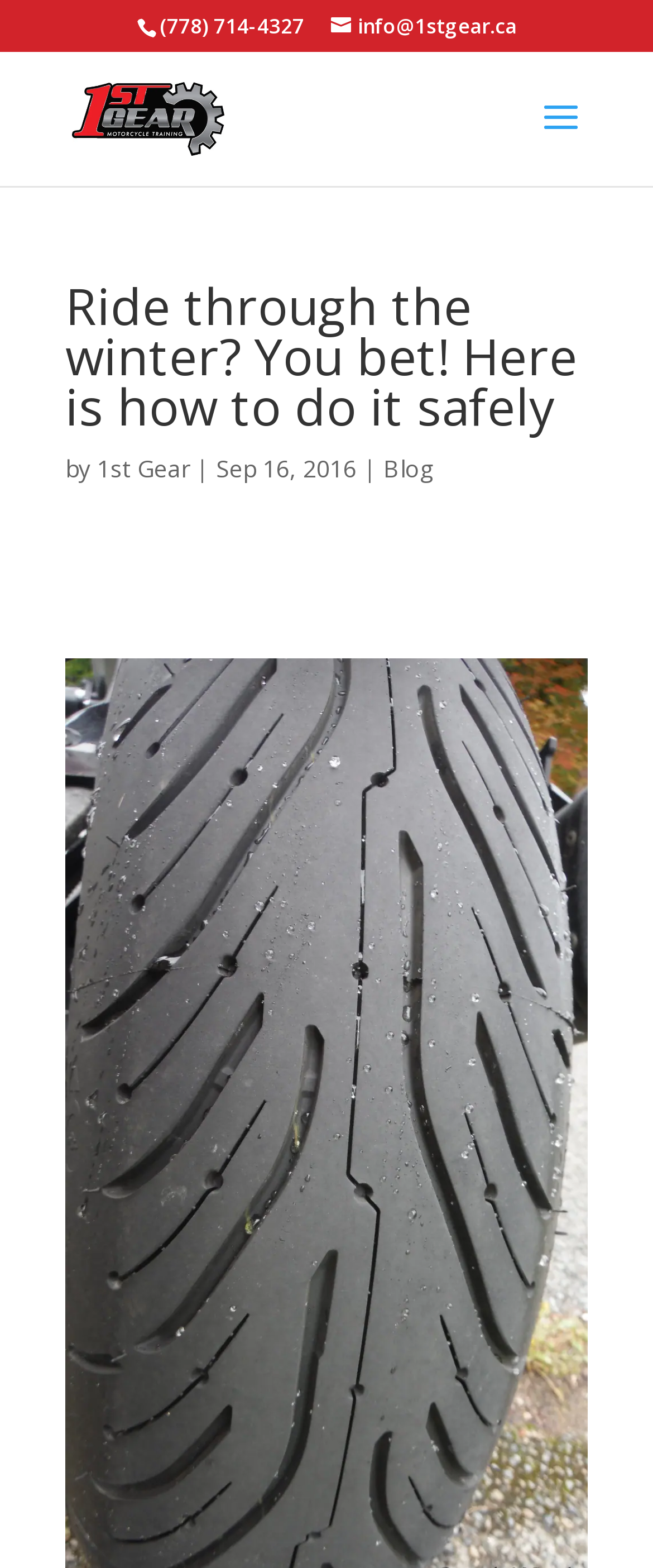What is the phone number?
Could you give a comprehensive explanation in response to this question?

I found the phone number by looking at the static text element with the bounding box coordinates [0.245, 0.007, 0.465, 0.026], which contains the phone number '(778) 714-4327'.